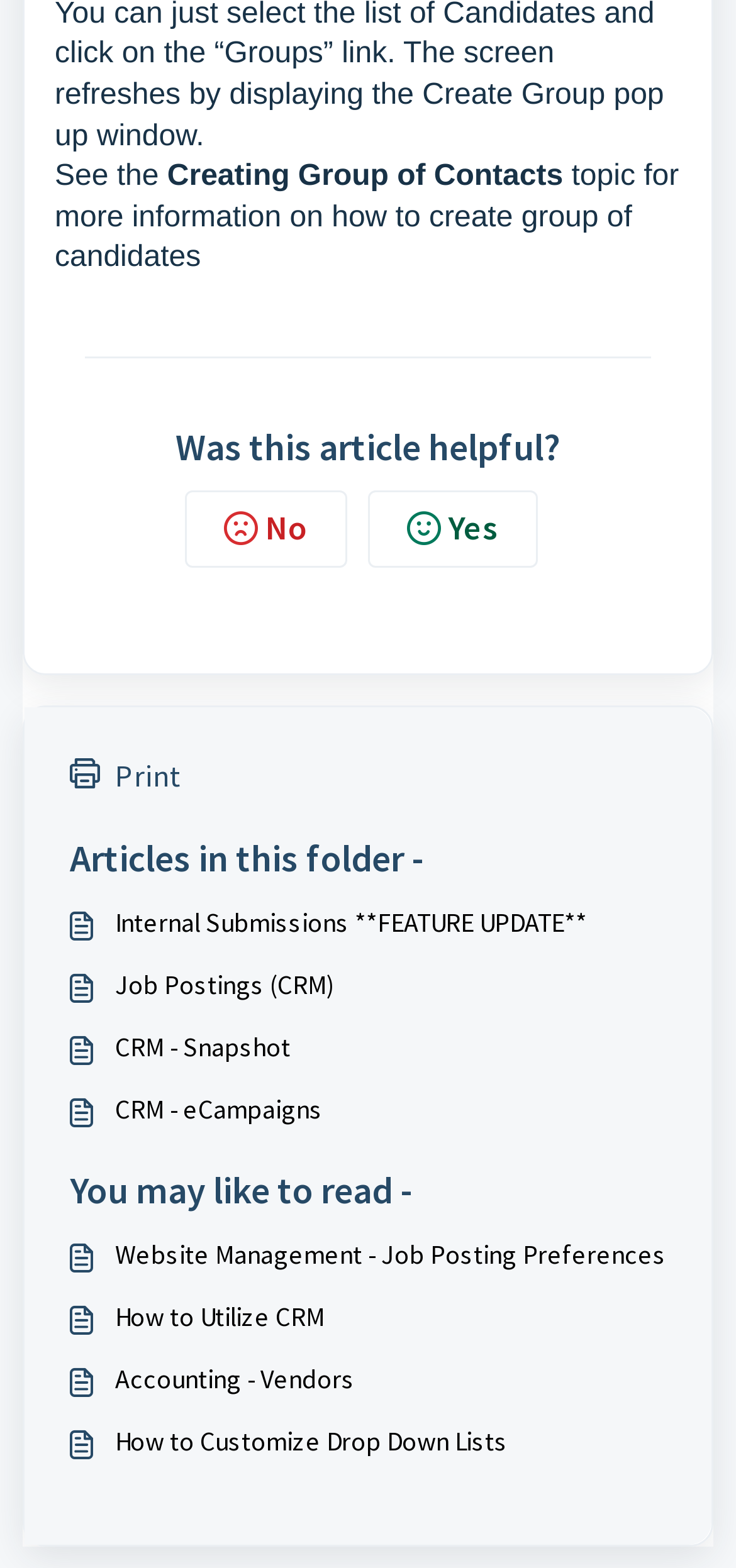What is the last link in the 'You may like to read' section?
Using the image, respond with a single word or phrase.

How to Customize Drop Down Lists